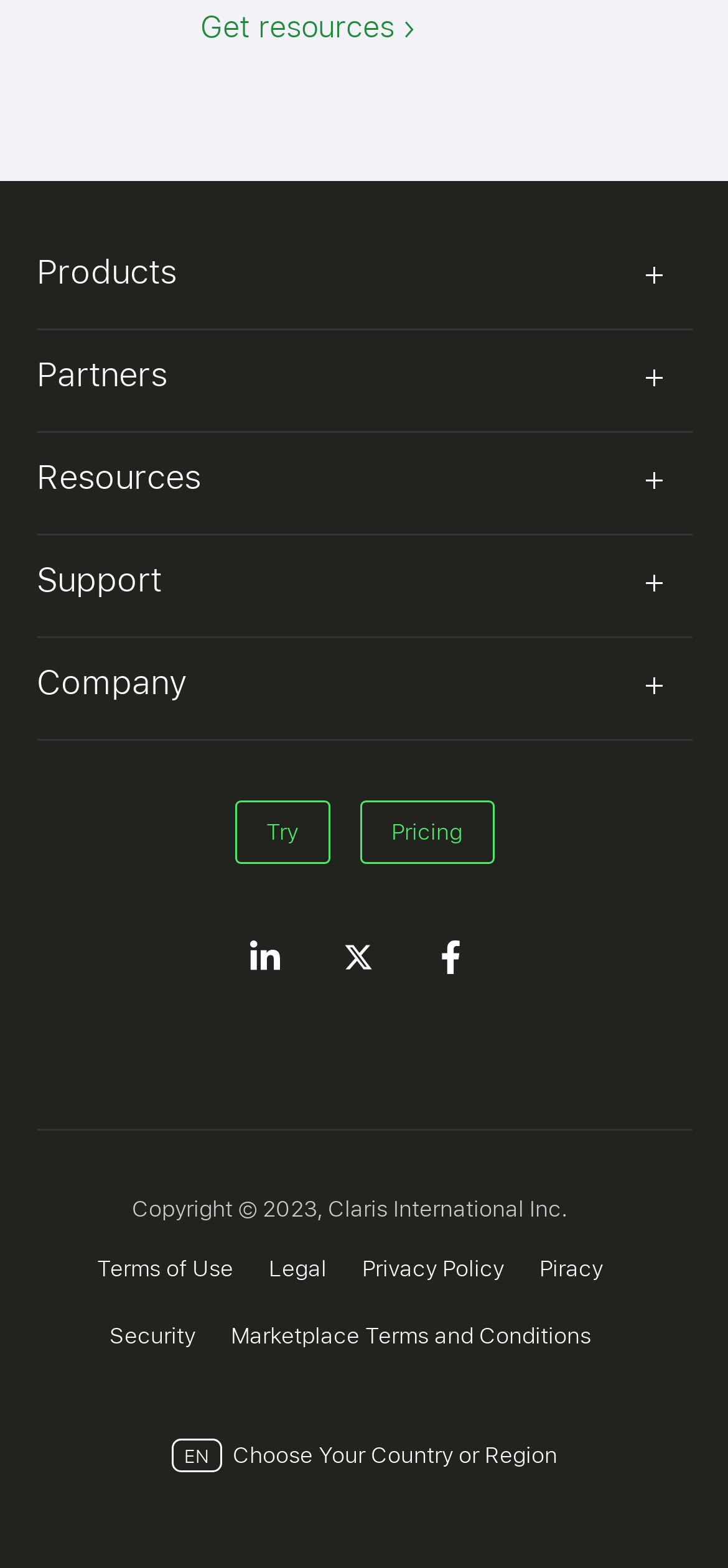Locate the bounding box of the UI element defined by this description: "Certification(opens in a new window)". The coordinates should be given as four float numbers between 0 and 1, formatted as [left, top, right, bottom].

[0.05, 0.469, 0.95, 0.511]